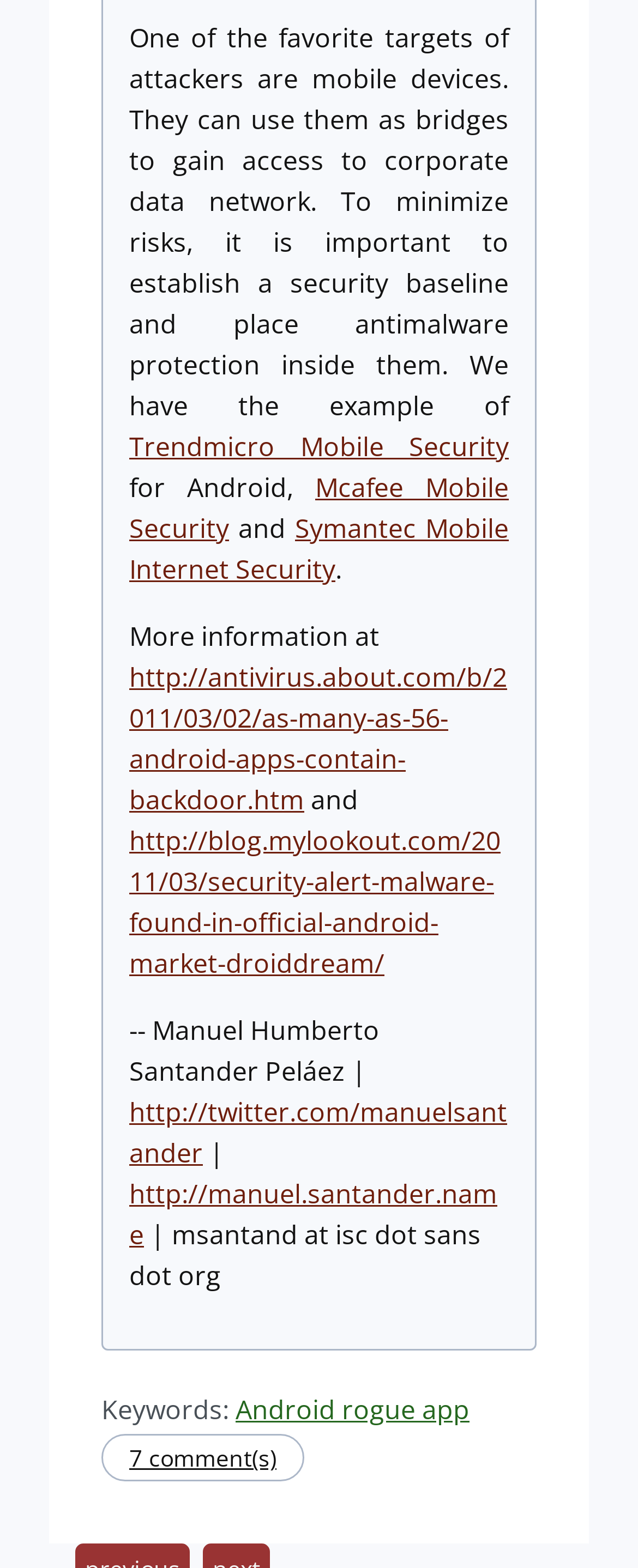Find the bounding box coordinates of the clickable region needed to perform the following instruction: "Check the comments". The coordinates should be provided as four float numbers between 0 and 1, i.e., [left, top, right, bottom].

[0.159, 0.915, 0.477, 0.945]